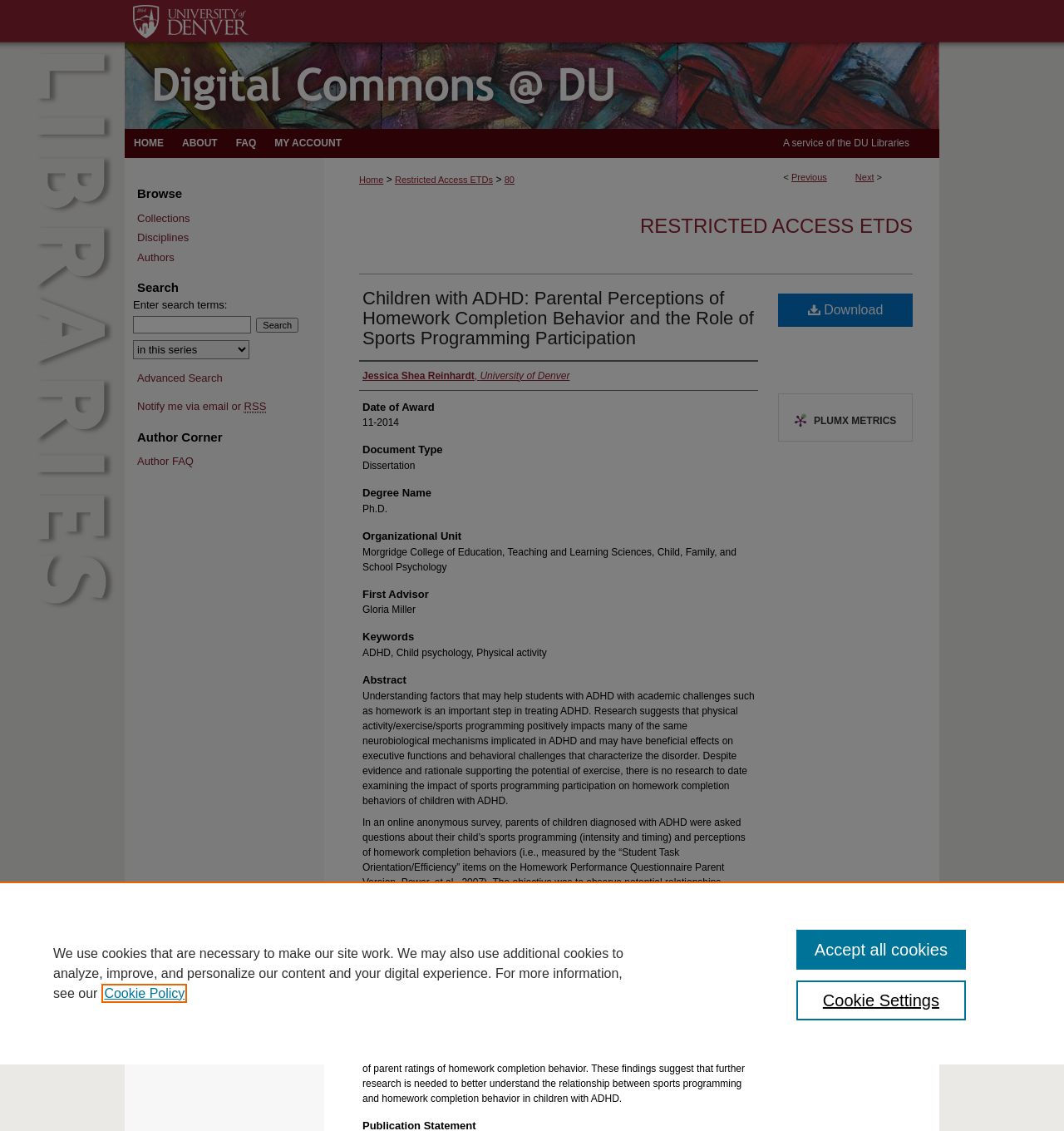Give a short answer using one word or phrase for the question:
What is the degree name of the author?

Ph.D.